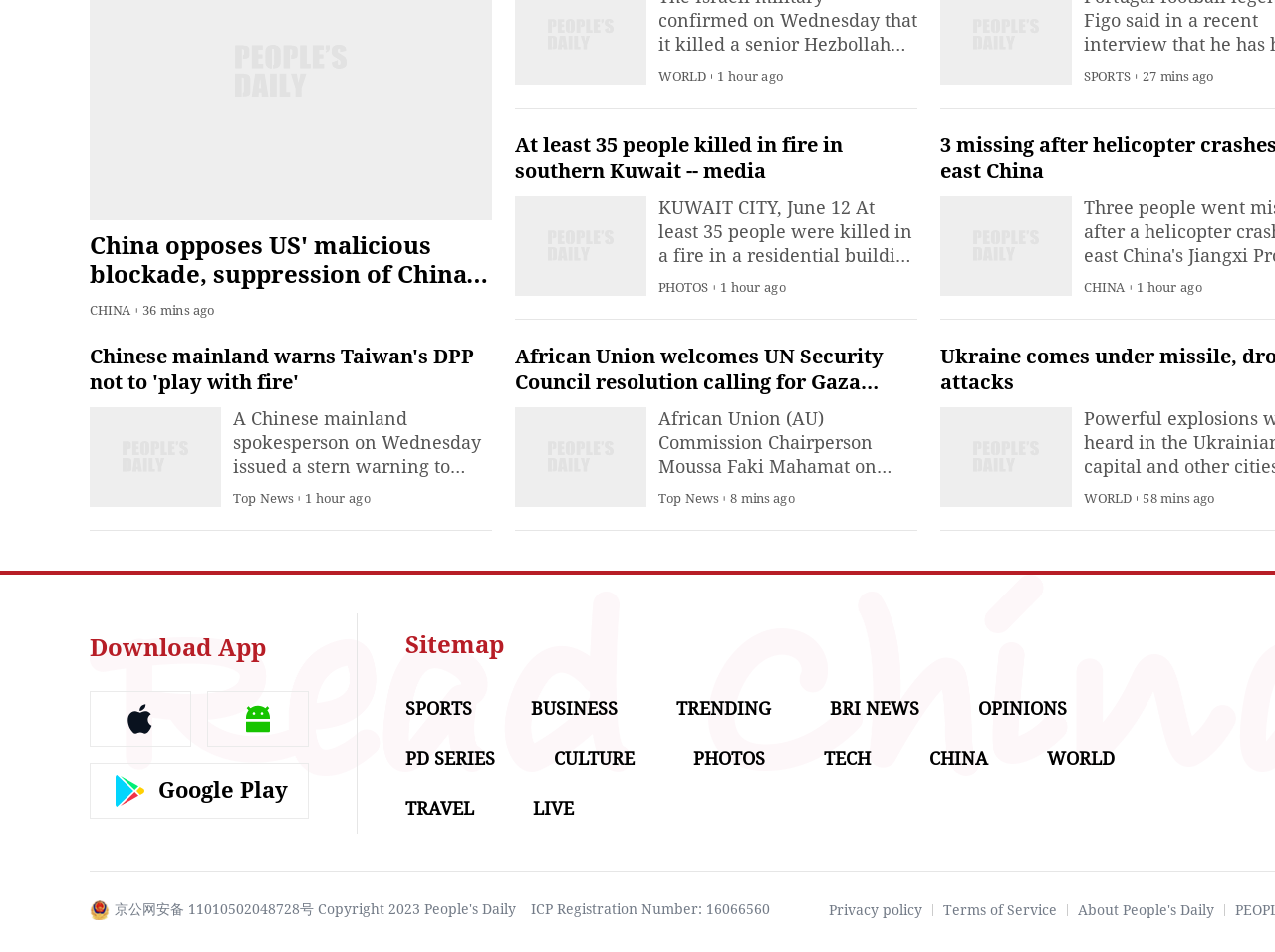Please identify the bounding box coordinates of the area that needs to be clicked to fulfill the following instruction: "Download the People's Daily English language App."

[0.07, 0.666, 0.209, 0.695]